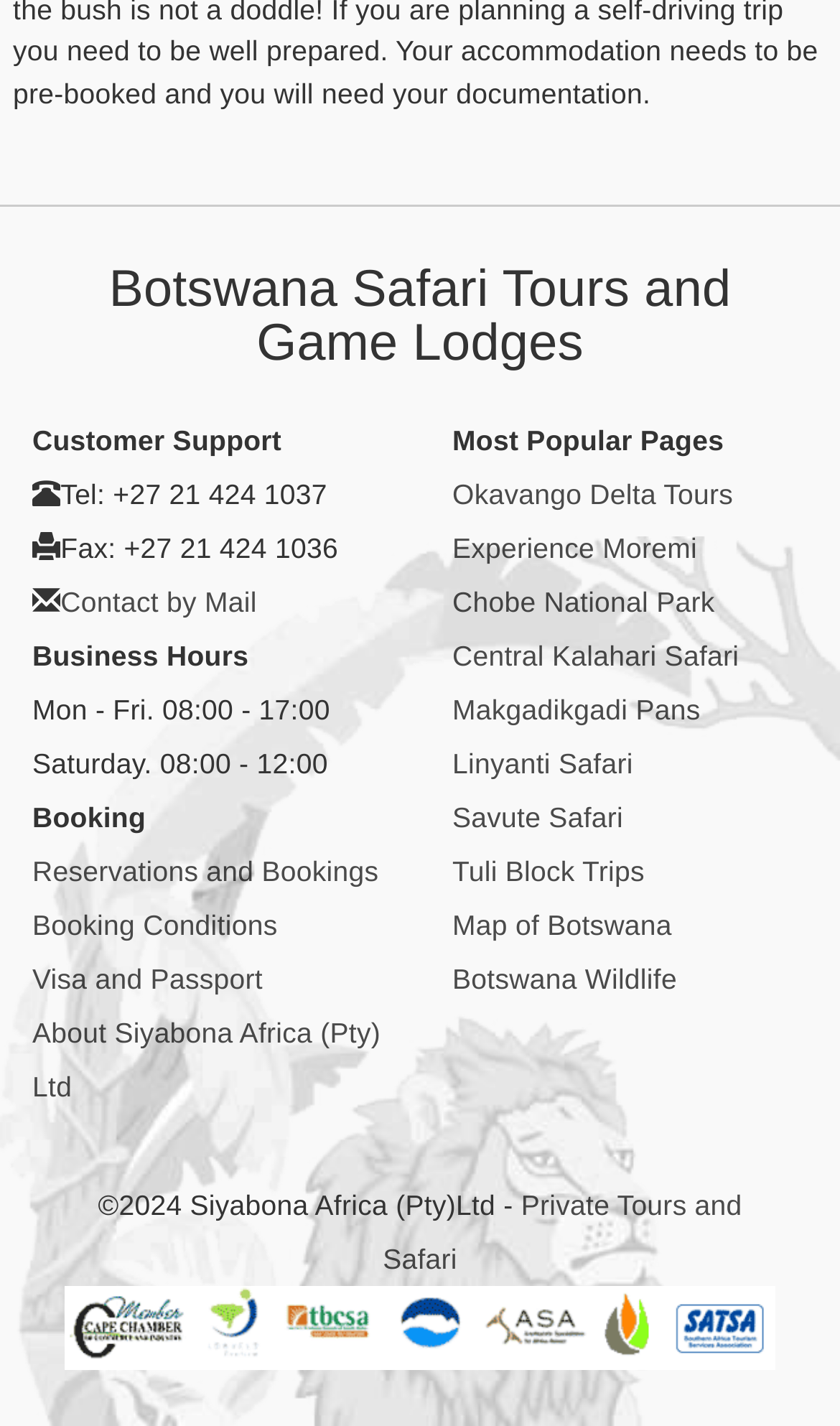Given the webpage screenshot, identify the bounding box of the UI element that matches this description: "Savute Safari".

[0.538, 0.561, 0.742, 0.584]